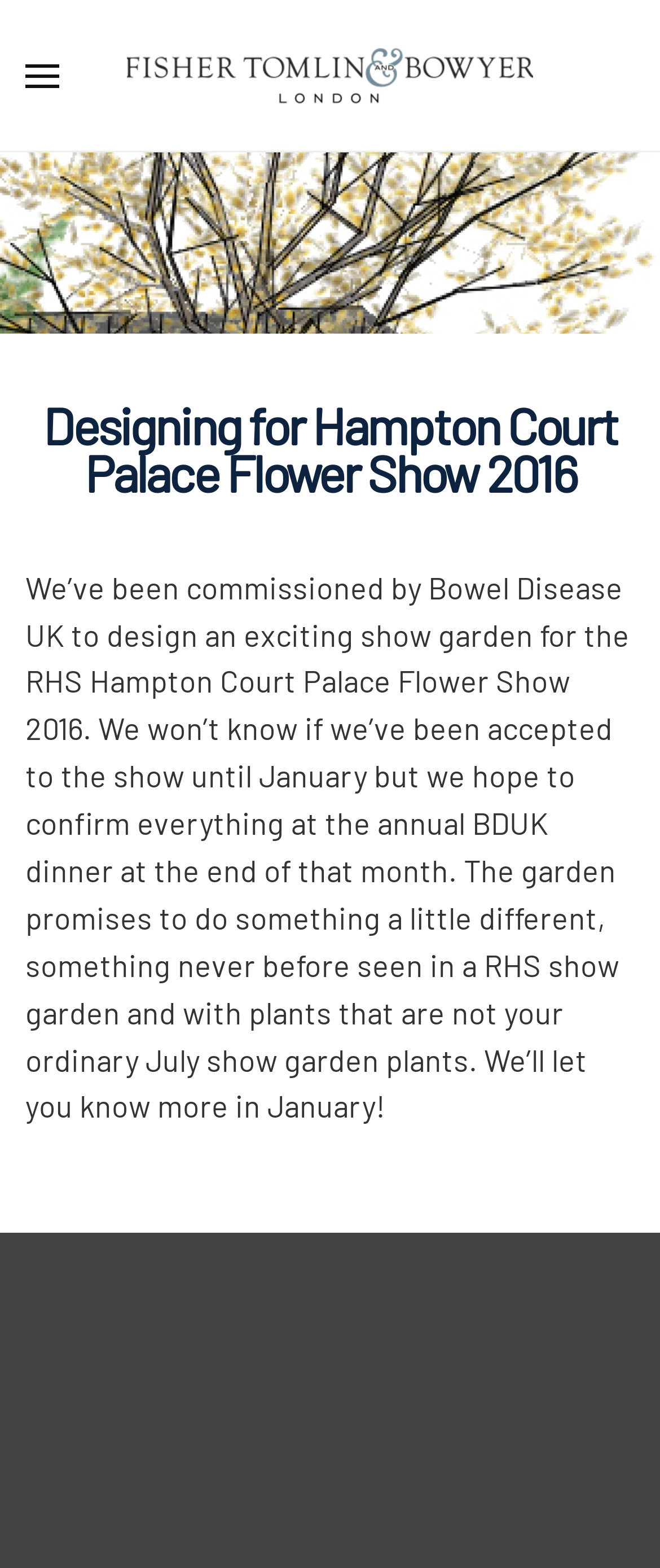What is the phone number to contact?
Based on the screenshot, respond with a single word or phrase.

+44 208 542 0683